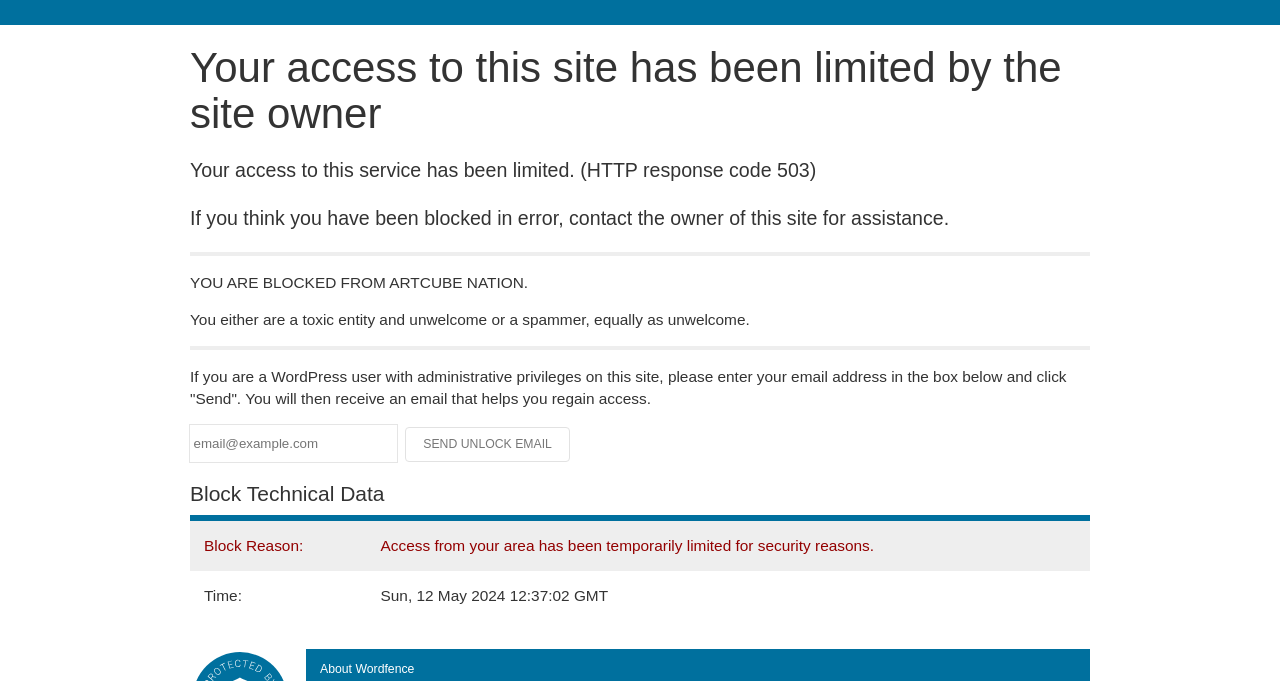Describe every aspect of the webpage comprehensively.

This webpage appears to be a blocked access page, indicating that the user's access to the site has been limited by the site owner. At the top of the page, there is a heading with the same message. Below this heading, there is a paragraph explaining that the user's access to the service has been limited, with an HTTP response code of 503.

Following this, there is a message stating that if the user believes they have been blocked in error, they should contact the site owner for assistance. A horizontal separator line is present below this message, separating it from the next section.

The next section contains a bold statement indicating that the user is blocked from Artcube Nation, with a reason provided below, stating that the user is either a toxic entity or a spammer. Another horizontal separator line is present below this section.

Below the separator line, there is a message addressed to WordPress users with administrative privileges, instructing them to enter their email address in a provided textbox and click the "Send" button to receive an email that will help them regain access. The textbox is located to the right of this message, with a "Send Unlock Email" button to its right.

Further down the page, there is a heading labeled "Block Technical Data", followed by a table containing two rows. The first row has a header labeled "Block Reason:" and a cell containing the reason for the block, which is access from the user's area being temporarily limited for security reasons. The second row has a header labeled "Time:" and a cell containing the timestamp of the block, which is "Sun, 12 May 2024 12:37:02 GMT".

At the very bottom of the page, there is a heading labeled "About Wordfence", which appears to be a separate section from the rest of the content.